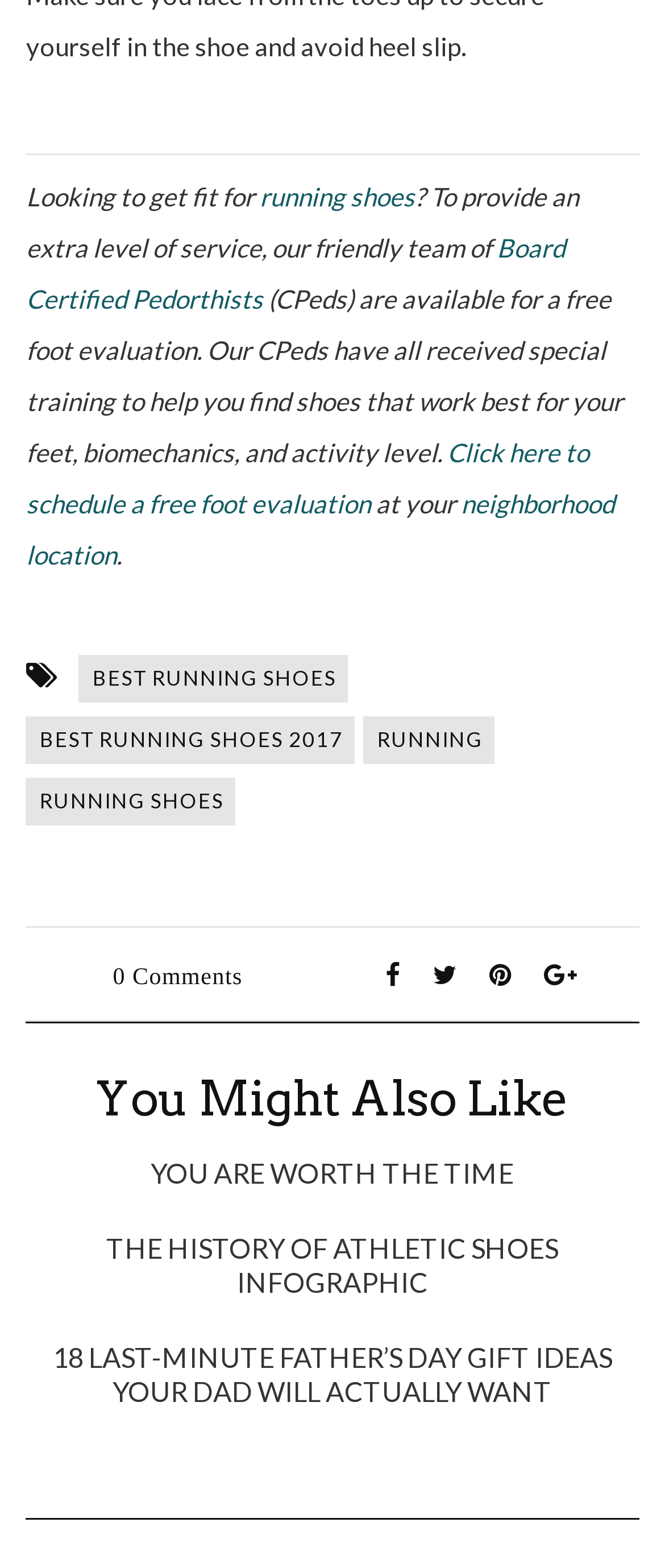Determine the bounding box coordinates of the element's region needed to click to follow the instruction: "Visit the 'BEST RUNNING SHOES' page". Provide these coordinates as four float numbers between 0 and 1, formatted as [left, top, right, bottom].

[0.119, 0.418, 0.524, 0.448]